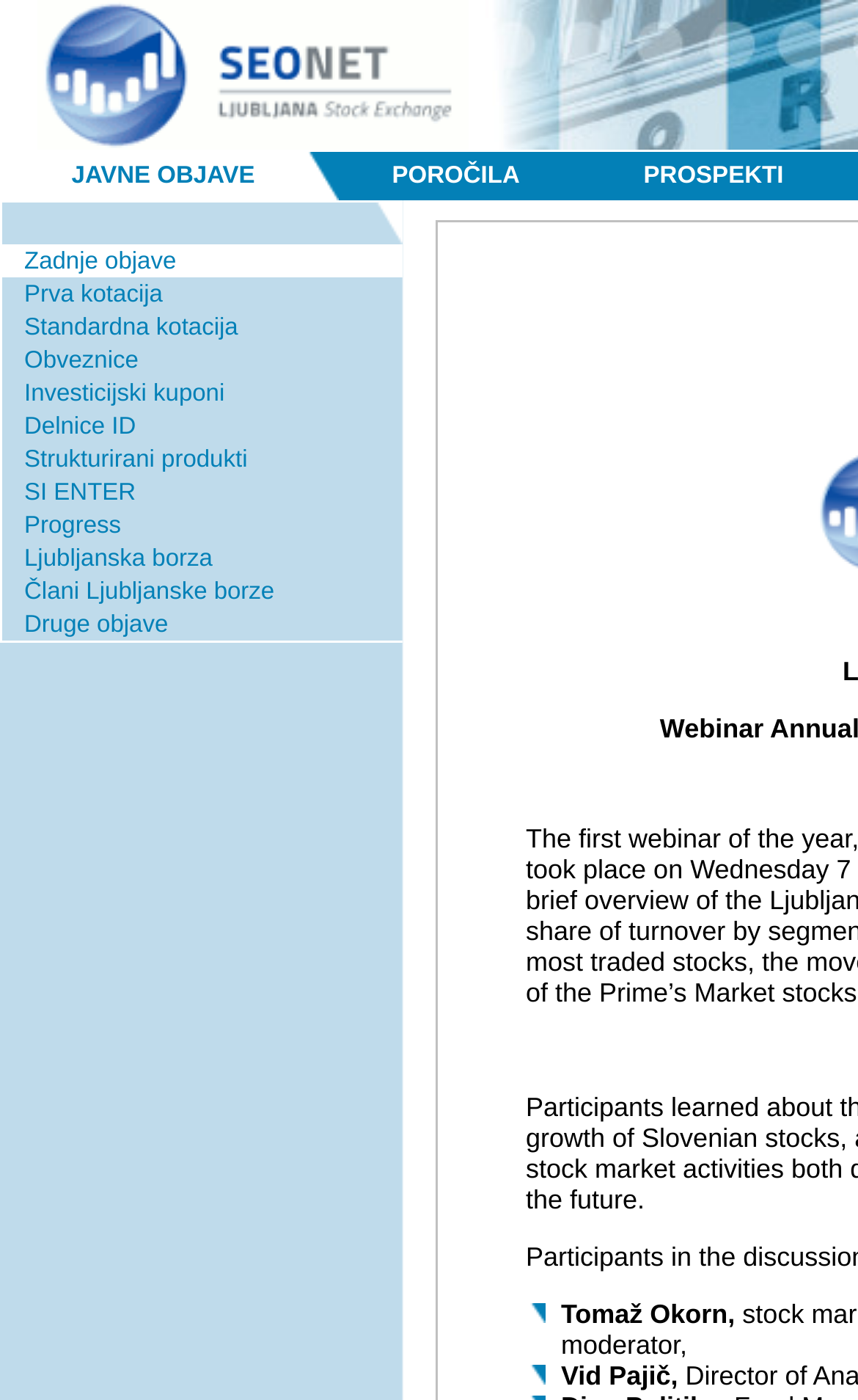Give a short answer to this question using one word or a phrase:
What is the name of the person mentioned at the bottom?

Tomaž Okorn